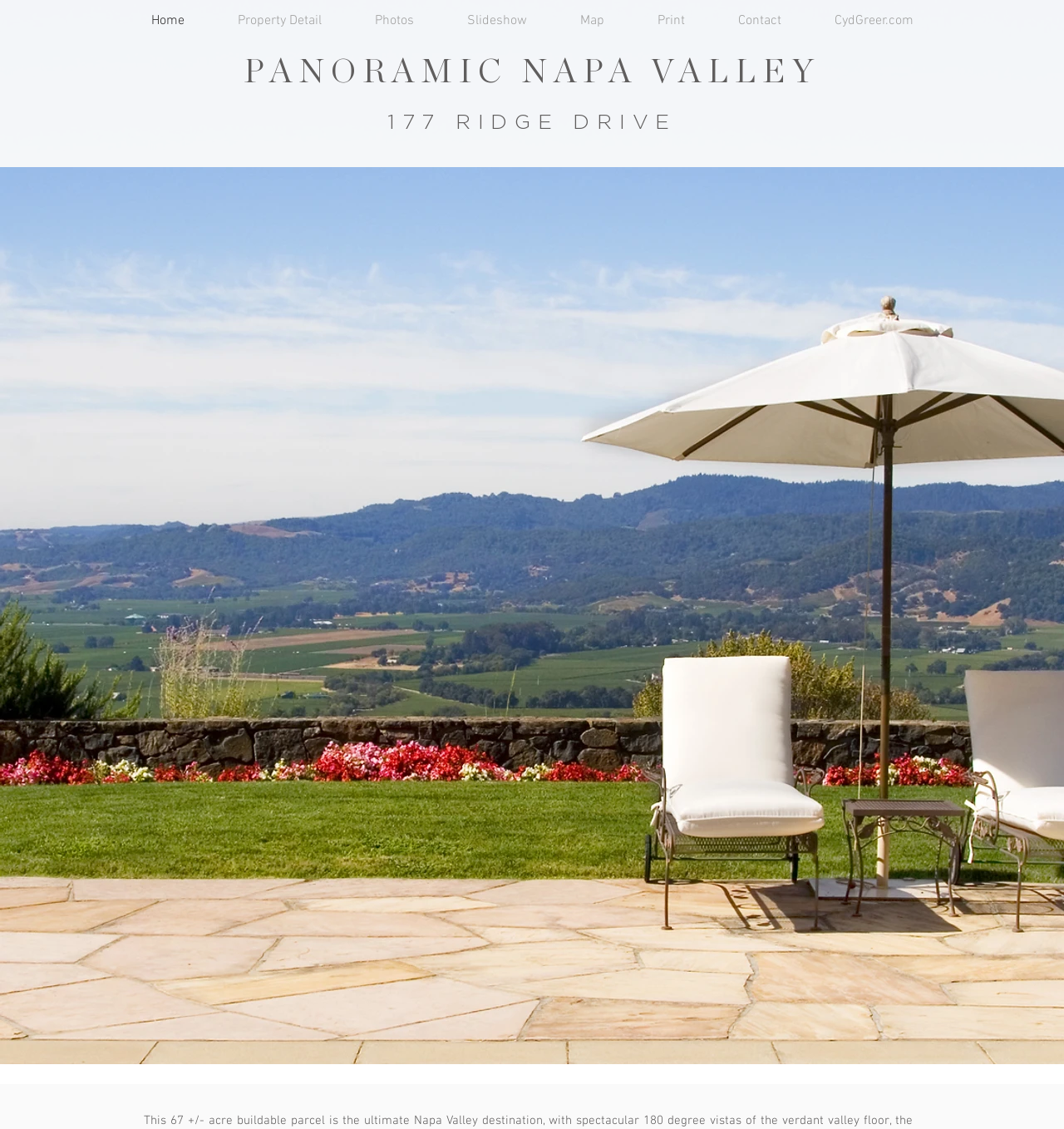Specify the bounding box coordinates (top-left x, top-left y, bottom-right x, bottom-right y) of the UI element in the screenshot that matches this description: Property Detail

[0.198, 0.0, 0.327, 0.037]